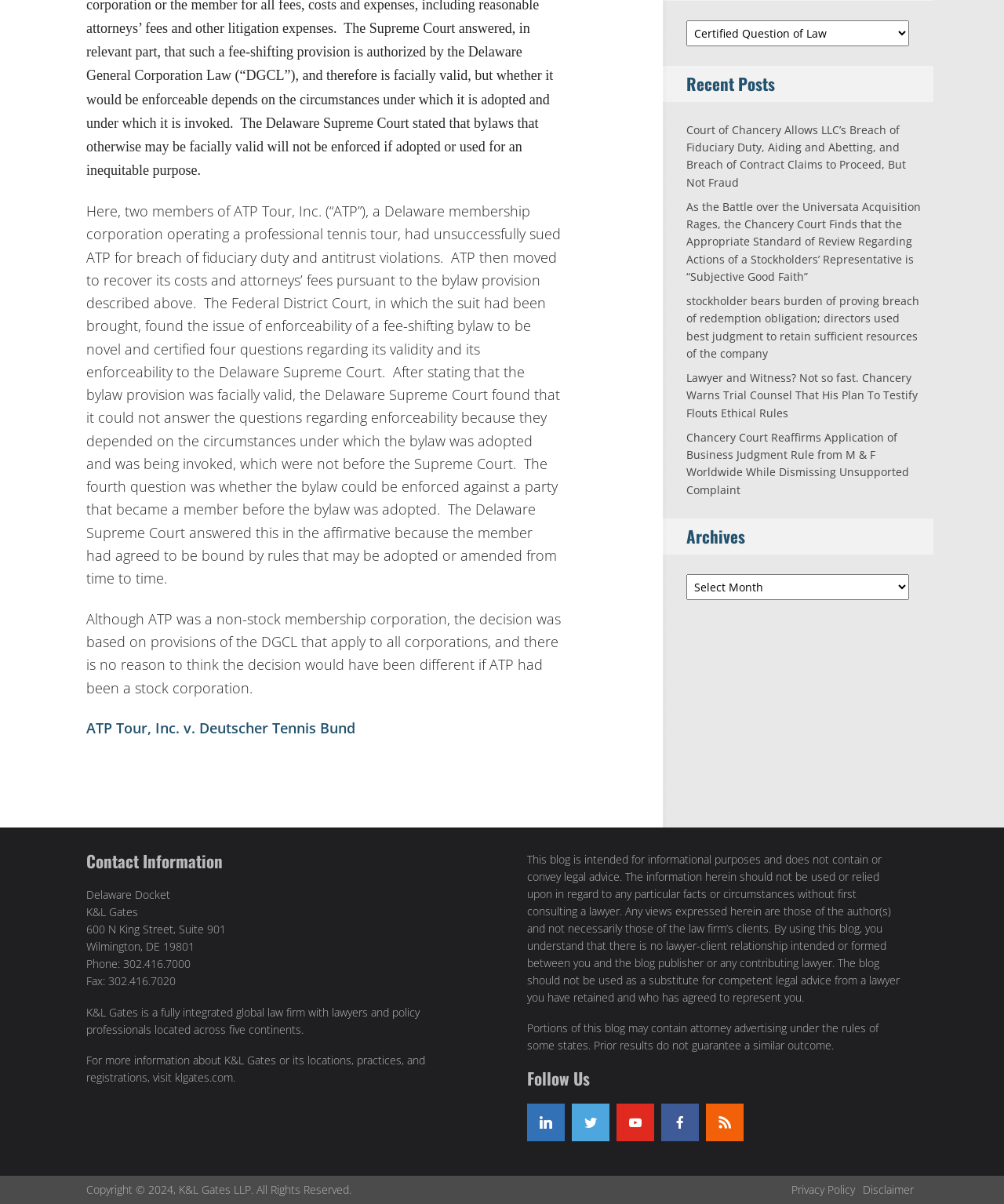From the element description facebook, predict the bounding box coordinates of the UI element. The coordinates must be specified in the format (top-left x, top-left y, bottom-right x, bottom-right y) and should be within the 0 to 1 range.

[0.658, 0.917, 0.696, 0.948]